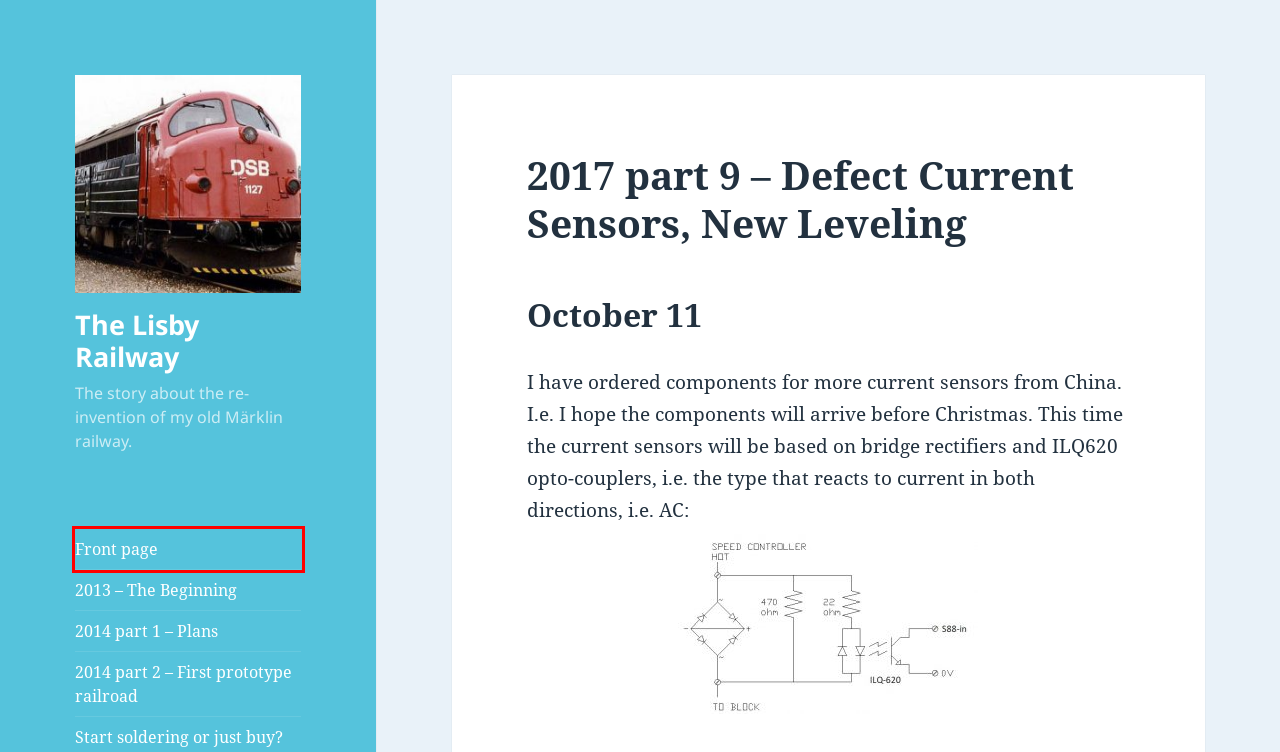Given a screenshot of a webpage with a red bounding box highlighting a UI element, determine which webpage description best matches the new webpage that appears after clicking the highlighted element. Here are the candidates:
A. 2014 part 2 – First prototype railroad – The Lisby Railway
B. 2013 – The Beginning – The Lisby Railway
C. The Lisby Railway – The story about the re-invention of my old Märklin railway.
D. 2017 part 11 – Designing Next Level, Heljan MX, Current Sensors – The Lisby Railway
E. Lisby Banen – Historien om fornyelsen af min gamle Märklin bane.
F. 2014 part 1 – Plans – The Lisby Railway
G. Opsætning af JMRI – The Lisby Railway
H. 2017 del 9 – Defekte strømfølere, Ny nivellering – Lisby Banen

C